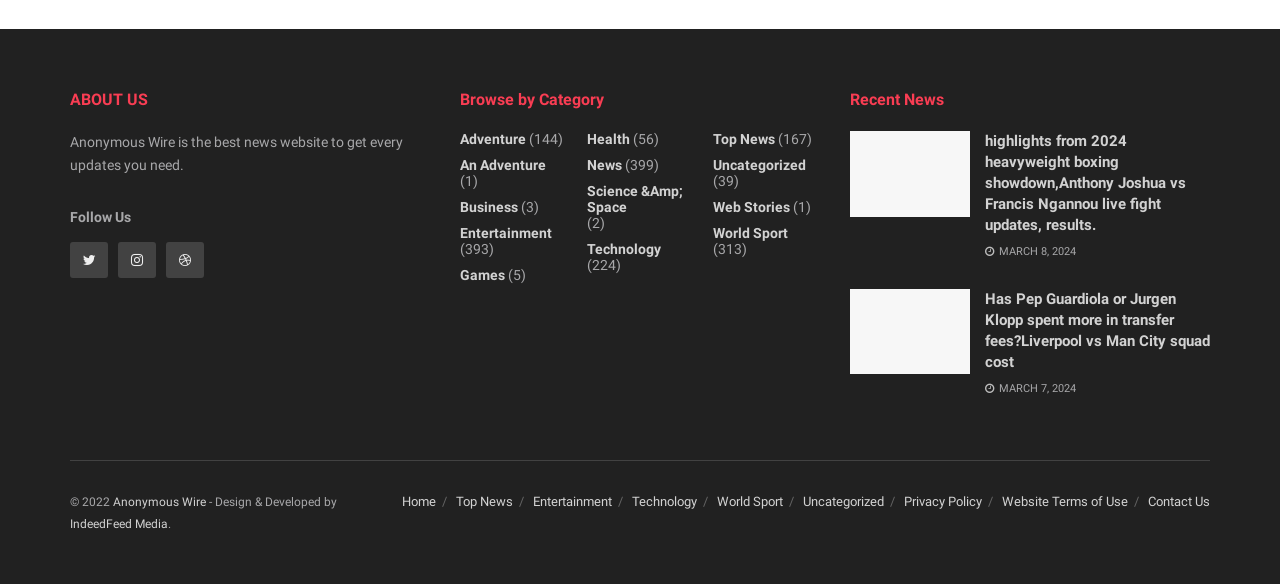Identify the bounding box coordinates for the element you need to click to achieve the following task: "Click on the 'ABOUT US' heading". The coordinates must be four float values ranging from 0 to 1, formatted as [left, top, right, bottom].

[0.055, 0.152, 0.336, 0.191]